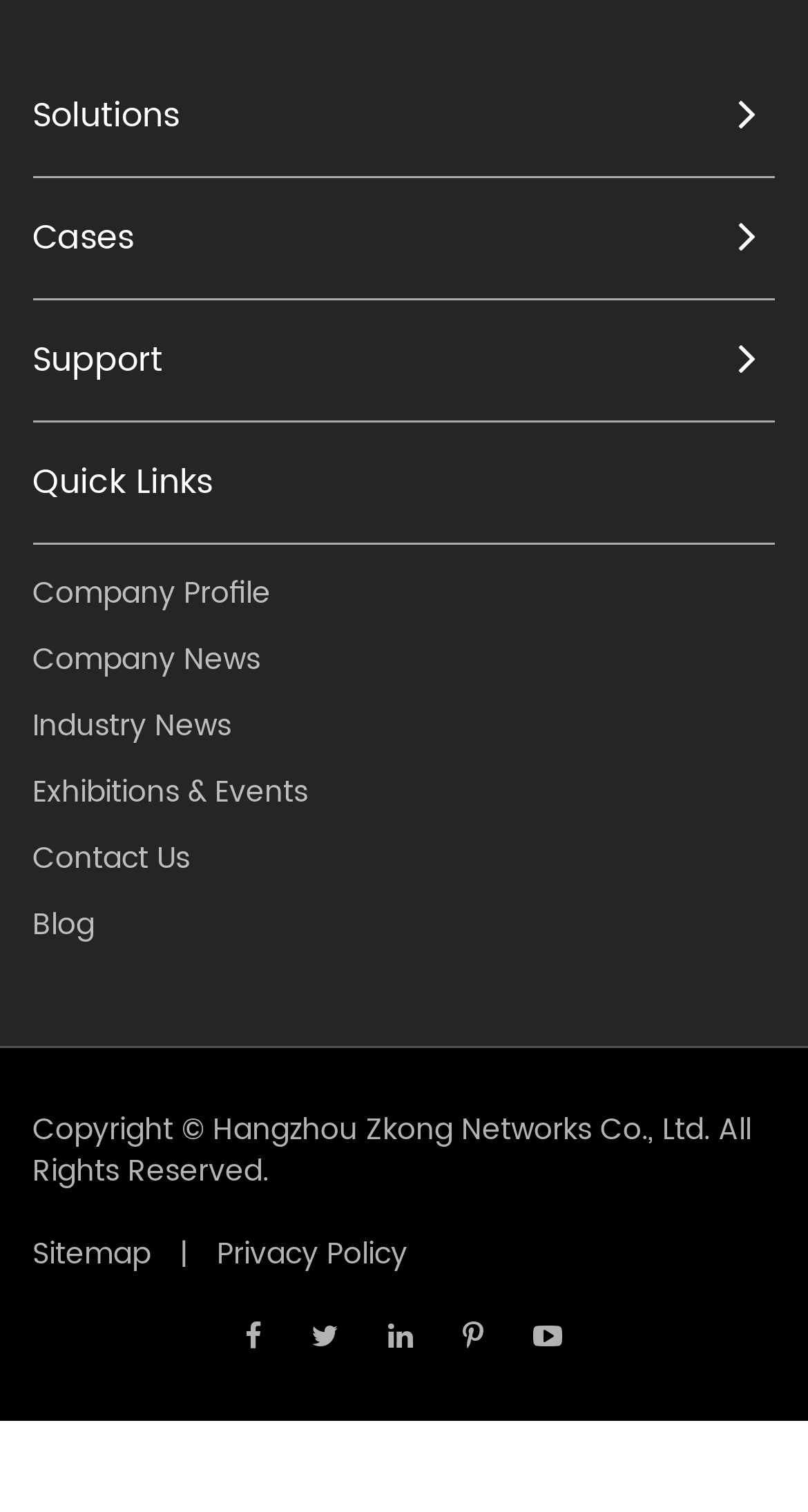What are the main categories on the top navigation bar?
Refer to the screenshot and answer in one word or phrase.

Solutions, Cases, Support